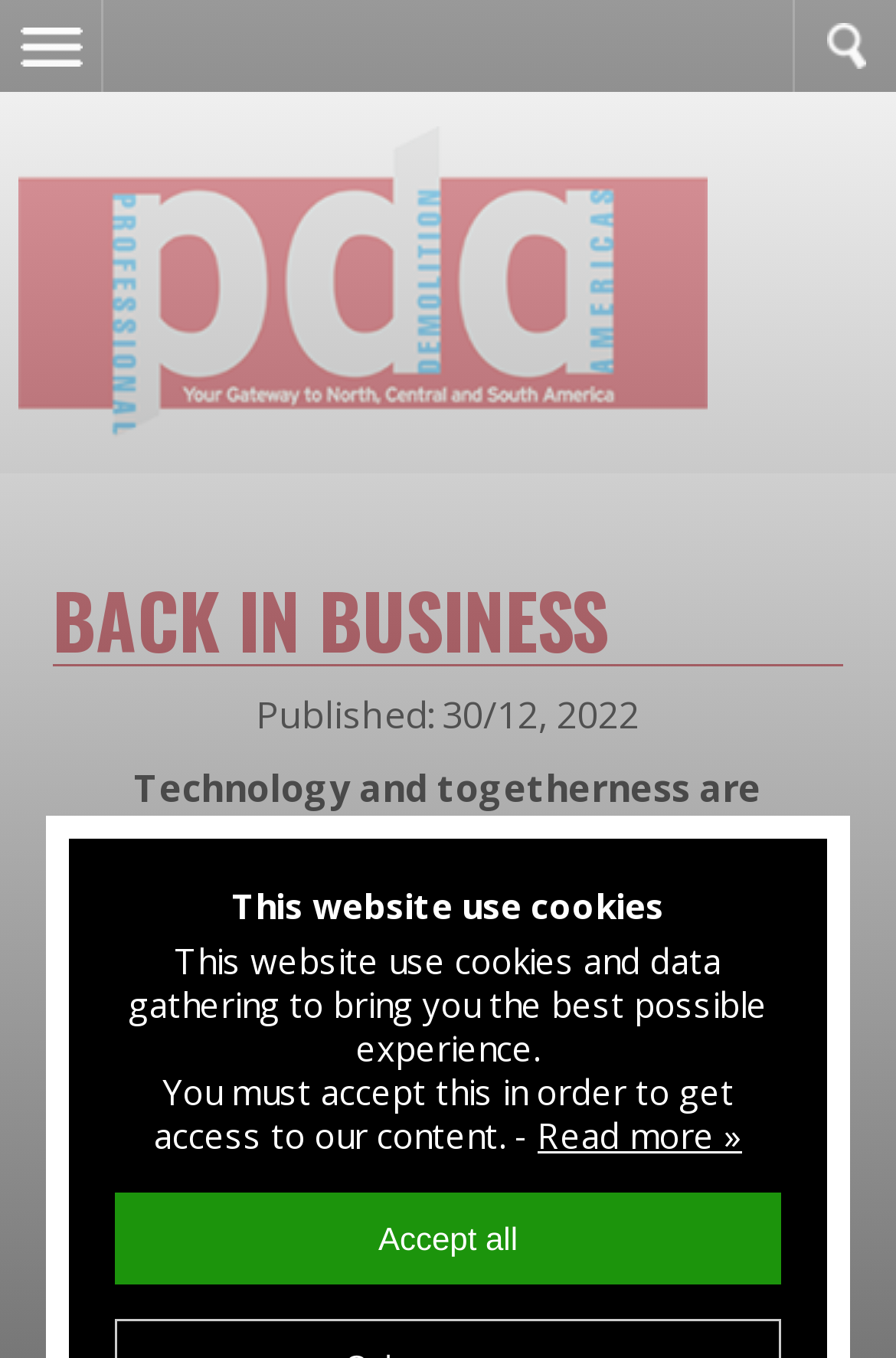Please find and provide the title of the webpage.

BACK IN BUSINESS